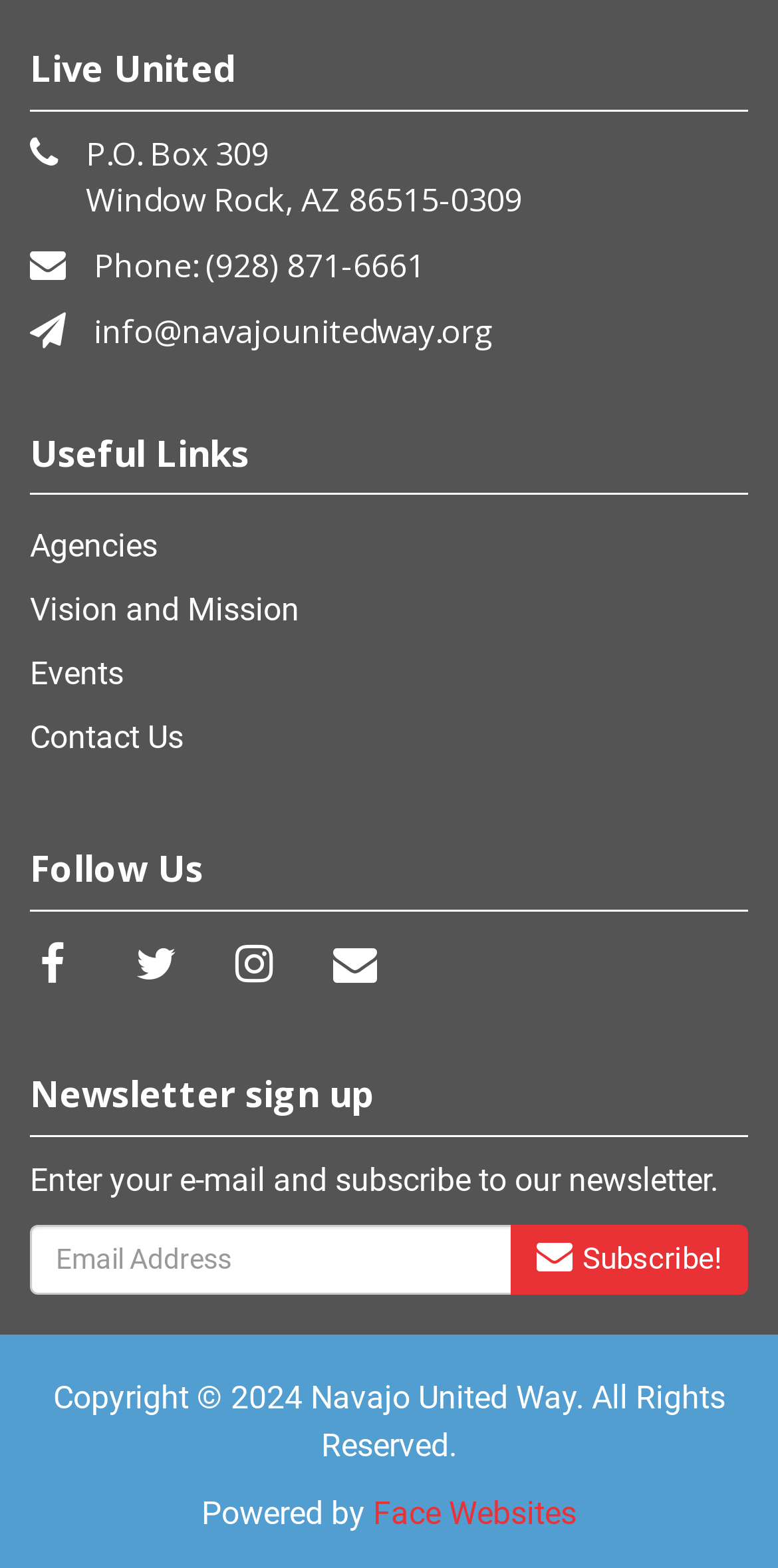Please find the bounding box for the UI component described as follows: "Vision and Mission".

[0.038, 0.377, 0.385, 0.401]